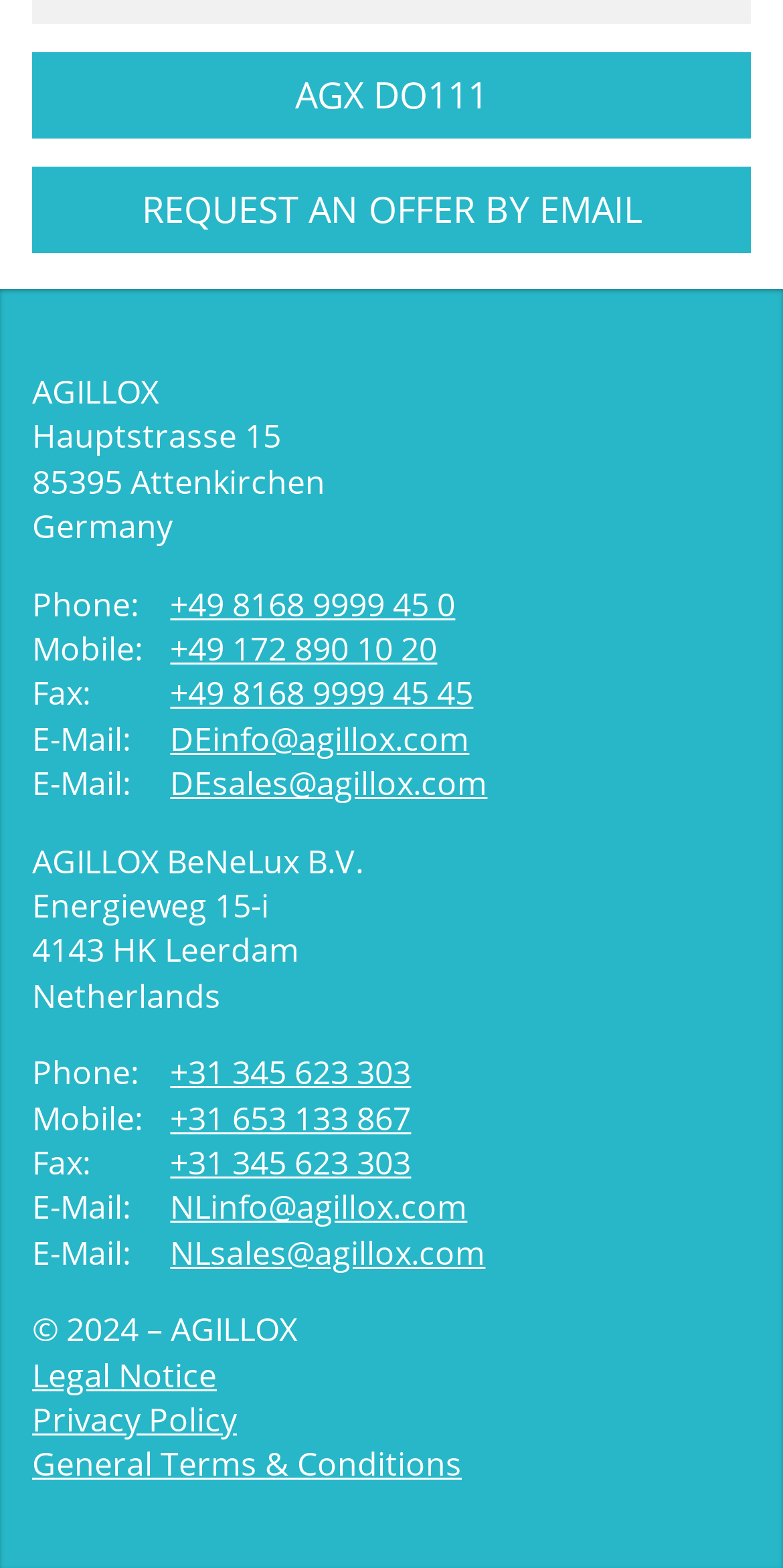Please examine the image and provide a detailed answer to the question: What is the phone number in Germany?

The phone number in Germany can be found in the link element '+49 8168 9999 45 0' with bounding box coordinates [0.217, 0.371, 0.582, 0.399].